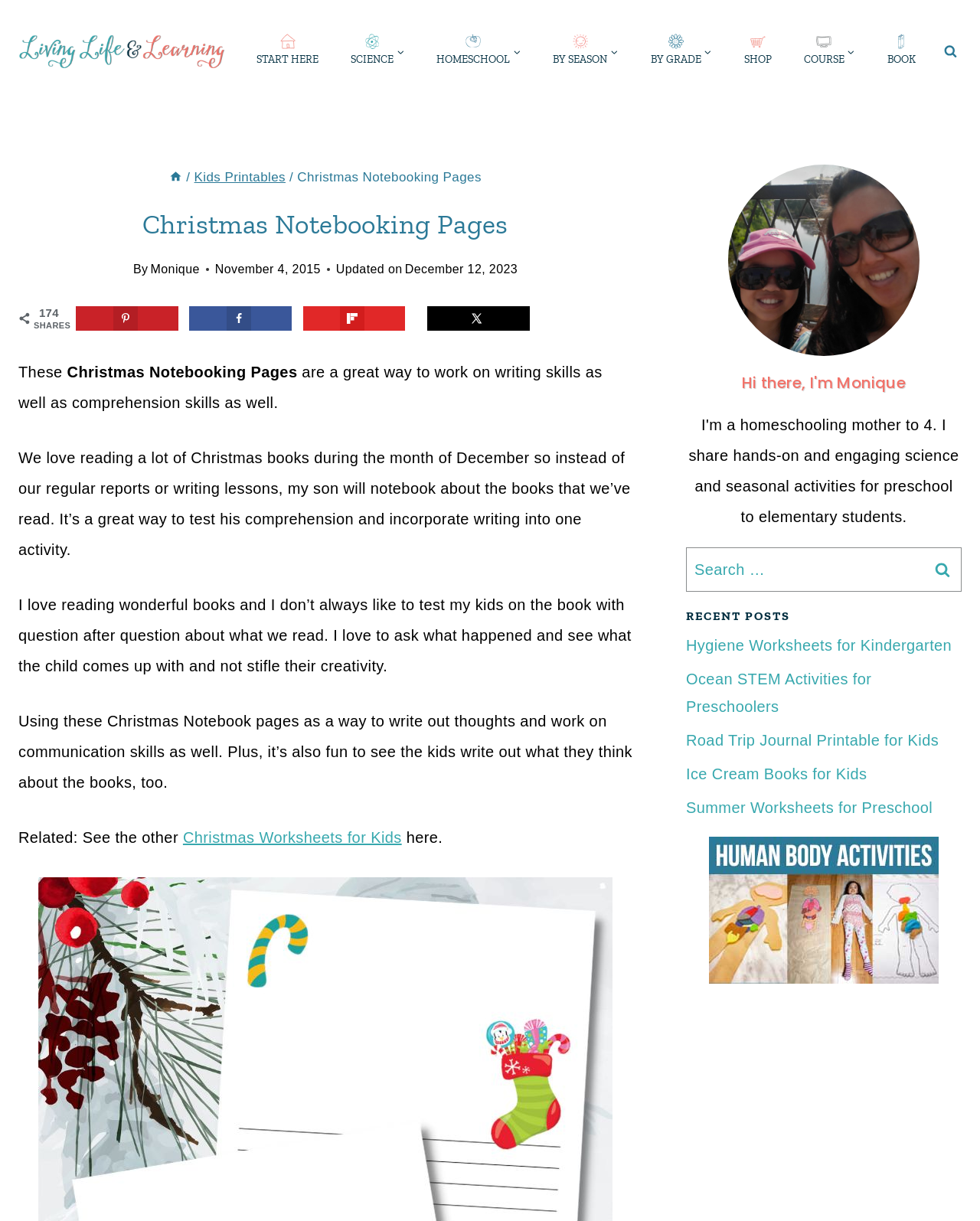Locate the bounding box coordinates of the element I should click to achieve the following instruction: "View recent posts".

[0.7, 0.497, 0.981, 0.512]